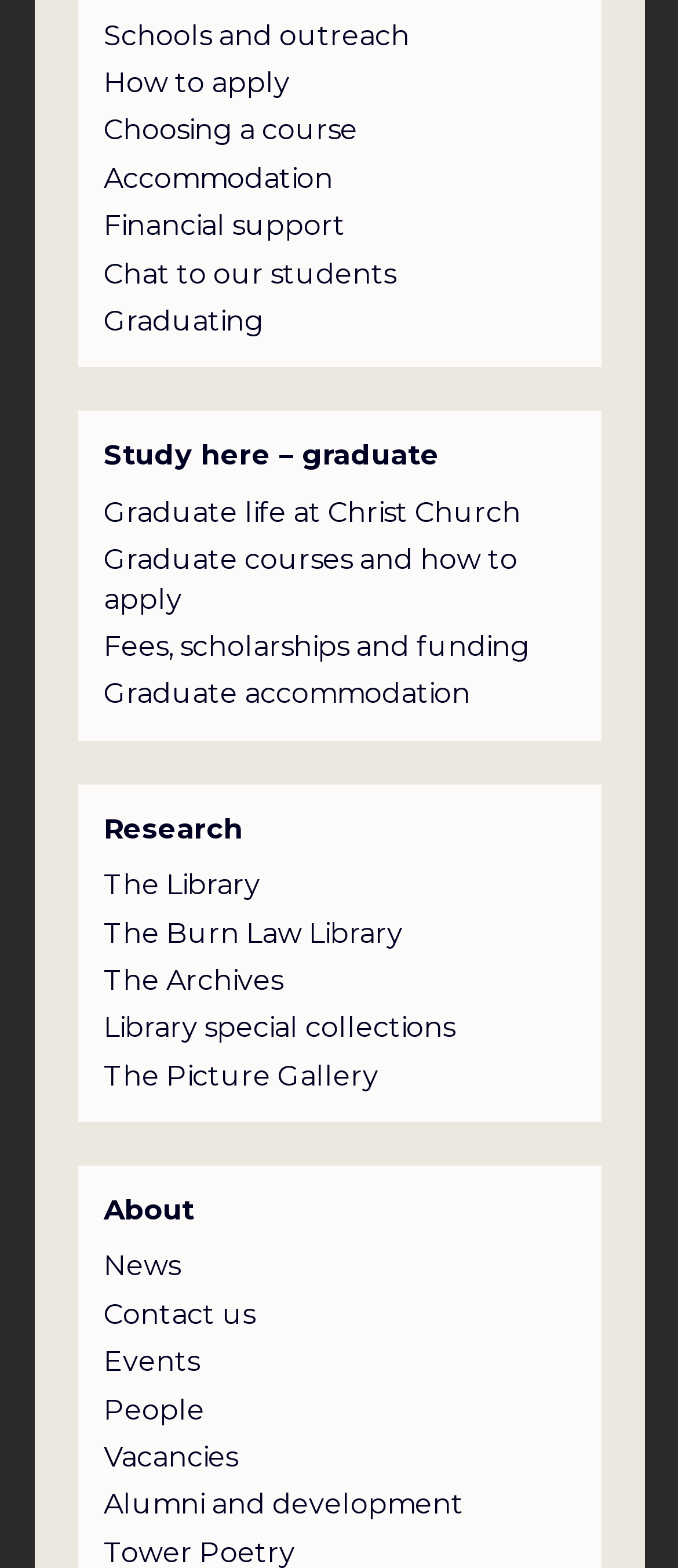How many links are related to graduate studies?
Based on the image, provide your answer in one word or phrase.

4